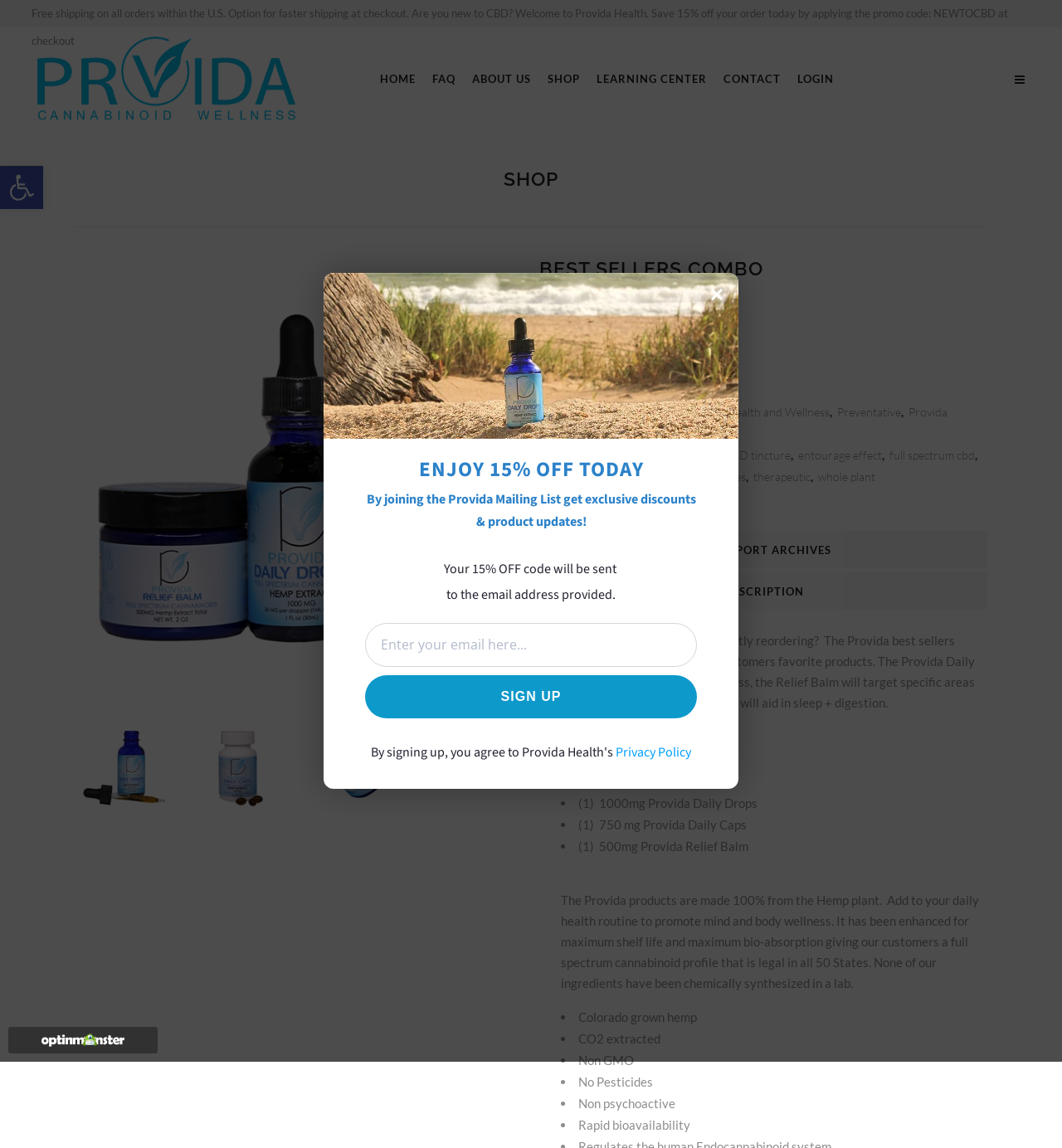Illustrate the webpage's structure and main components comprehensively.

The webpage is about a product called "Best Sellers Combo" from ProvidaHealth, which is a full spectrum CBD oil. At the top of the page, there is a toolbar with an accessibility tool icon and a link to open it. Below that, there is a logo and a promotional message offering 15% off for new customers.

The main navigation menu is located at the top center of the page, with links to "HOME", "FAQ", "ABOUT US", "SHOP", "LEARNING CENTER", "CONTACT", and "LOGIN". 

Below the navigation menu, there is a section highlighting the "Best Sellers Combo" product, which includes a heading, a price of $193.47, and a quantity selector with a minus and plus button. There is also an "ADD TO CART" button.

To the right of the product section, there are categories and tags related to the product, including "Cannabinoids", "CBD", "Health and Wellness", and "Preventative". 

Further down the page, there is a section with a heading "LAB REPORT ARCHIVES" and another section with a heading "DESCRIPTION", which provides a detailed description of the product and its benefits. The description is followed by a list of what is included in the bundle, including Provida Daily Drops, Provida Daily Caps, and Provida Relief Balm.

The page also includes a section highlighting the features of the Provida products, including that they are made from 100% Hemp plant, Colorado-grown, CO2-extracted, and Non-GMO. There are also social media sharing links at the bottom of the page.